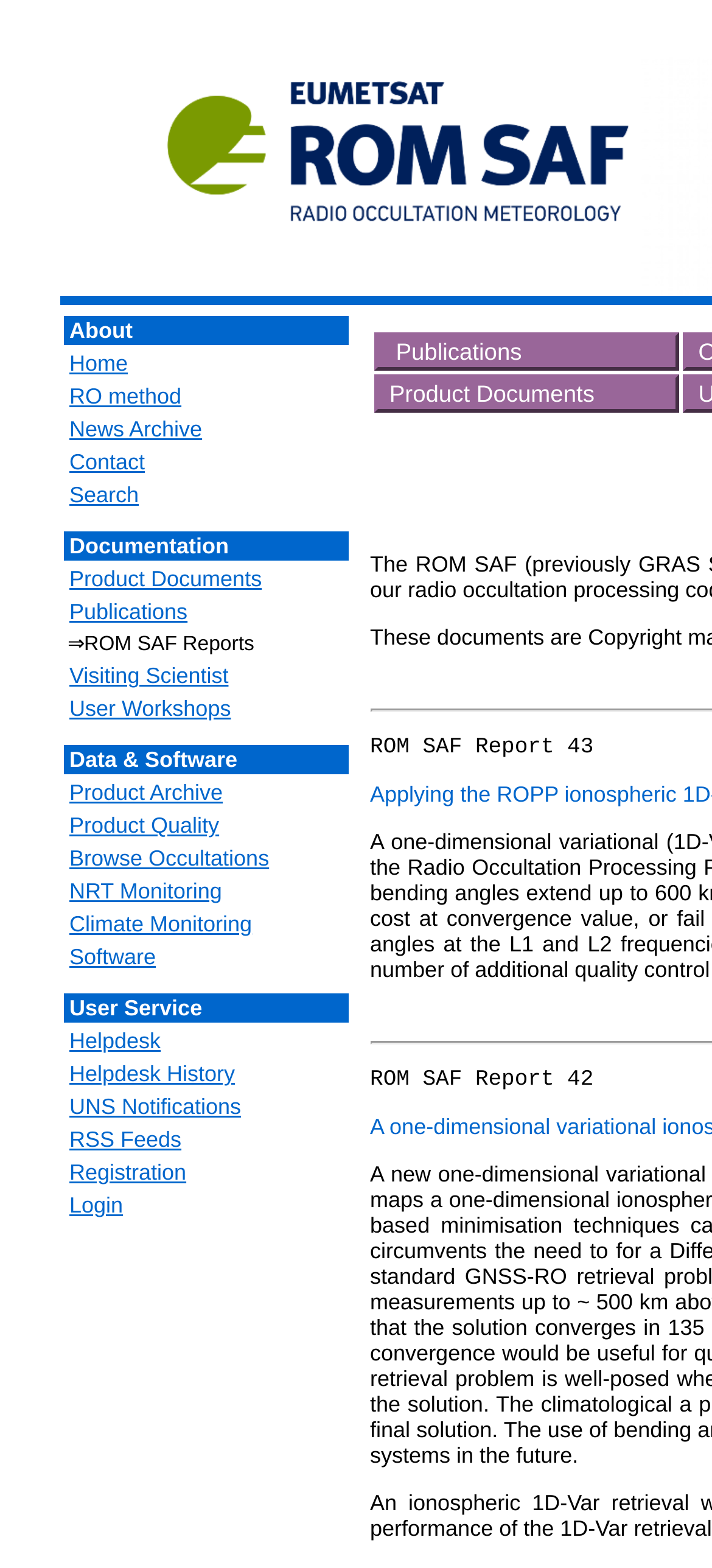Identify the bounding box for the UI element that is described as follows: "Publications".

[0.092, 0.382, 0.263, 0.398]